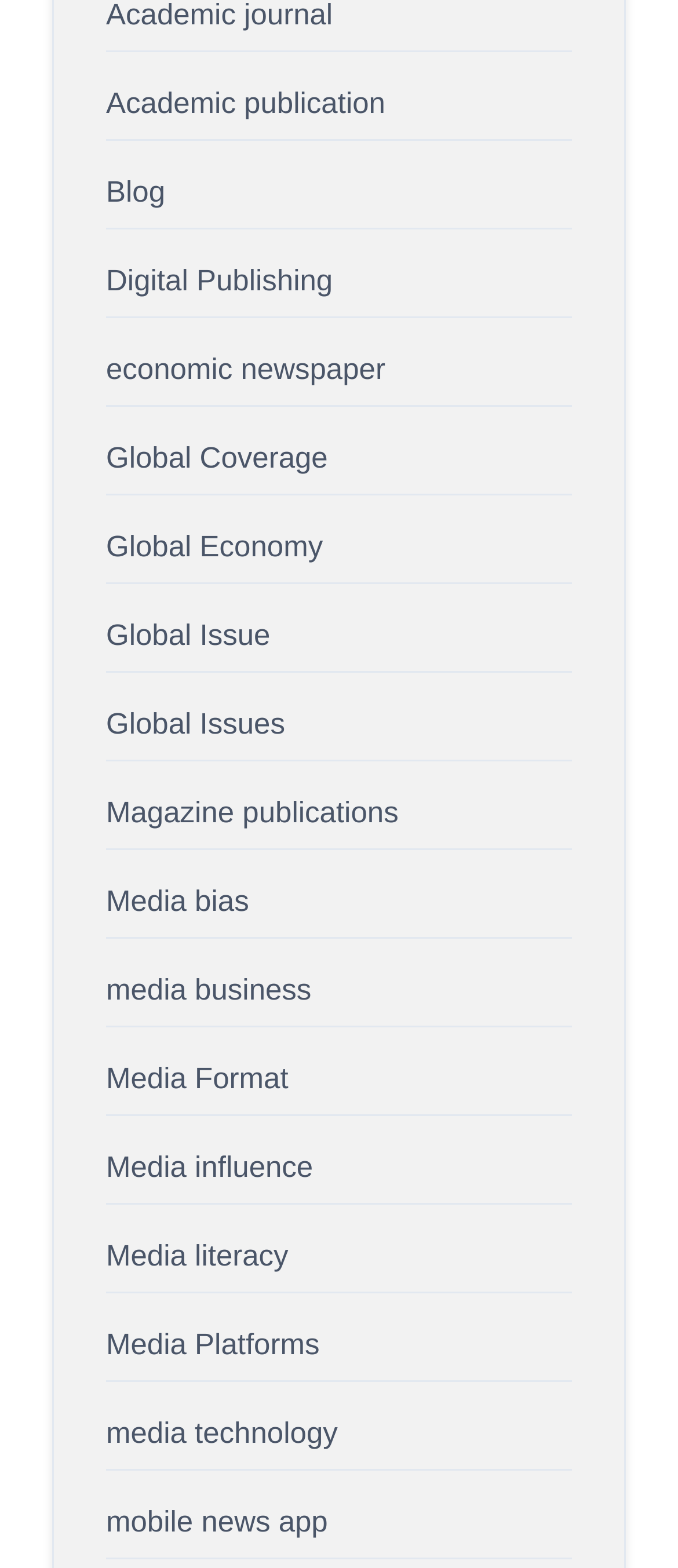Please give the bounding box coordinates of the area that should be clicked to fulfill the following instruction: "contact OSI". The coordinates should be in the format of four float numbers from 0 to 1, i.e., [left, top, right, bottom].

None